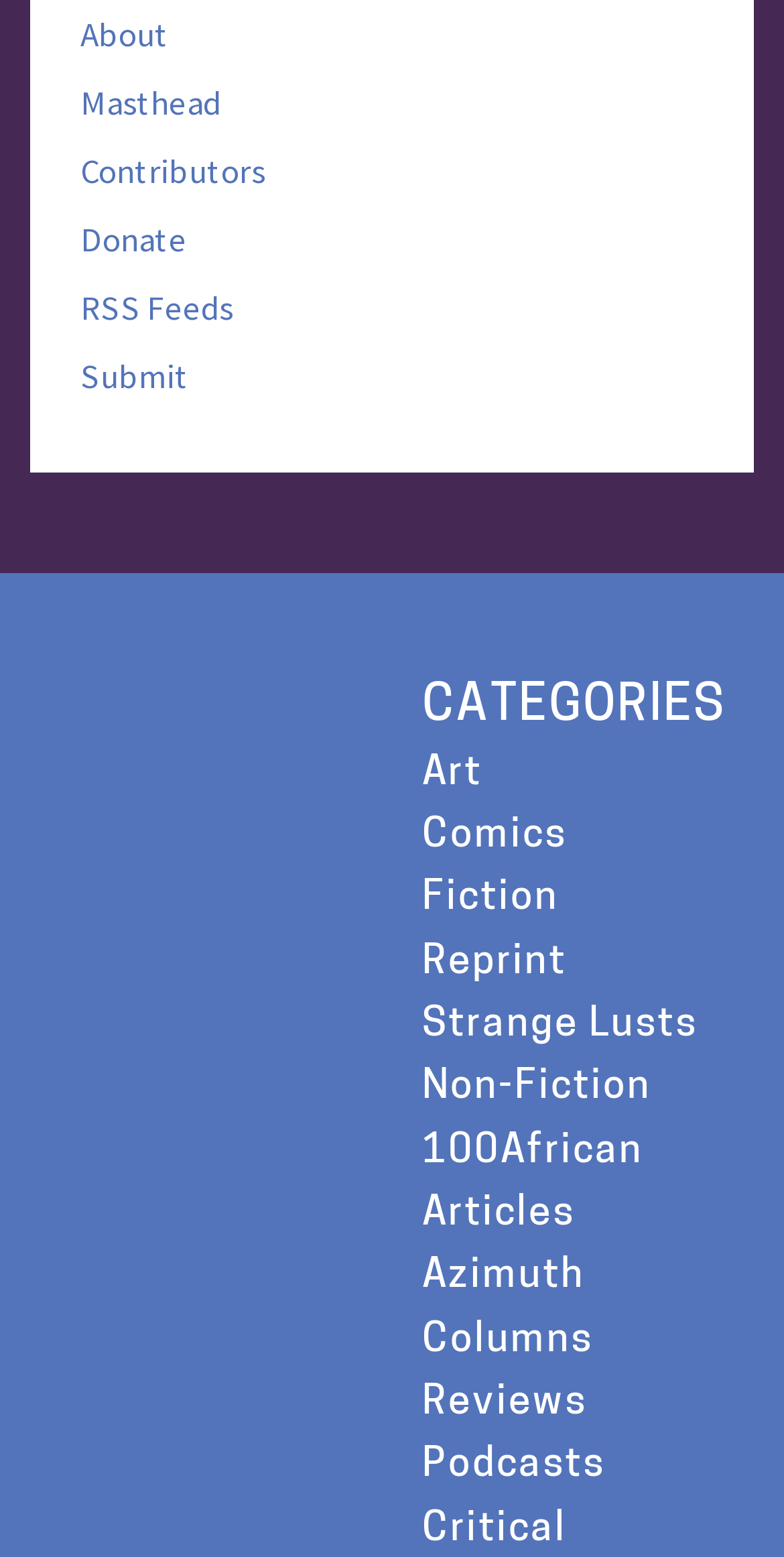Please find the bounding box coordinates in the format (top-left x, top-left y, bottom-right x, bottom-right y) for the given element description. Ensure the coordinates are floating point numbers between 0 and 1. Description: Strange Lusts

[0.538, 0.646, 0.89, 0.671]